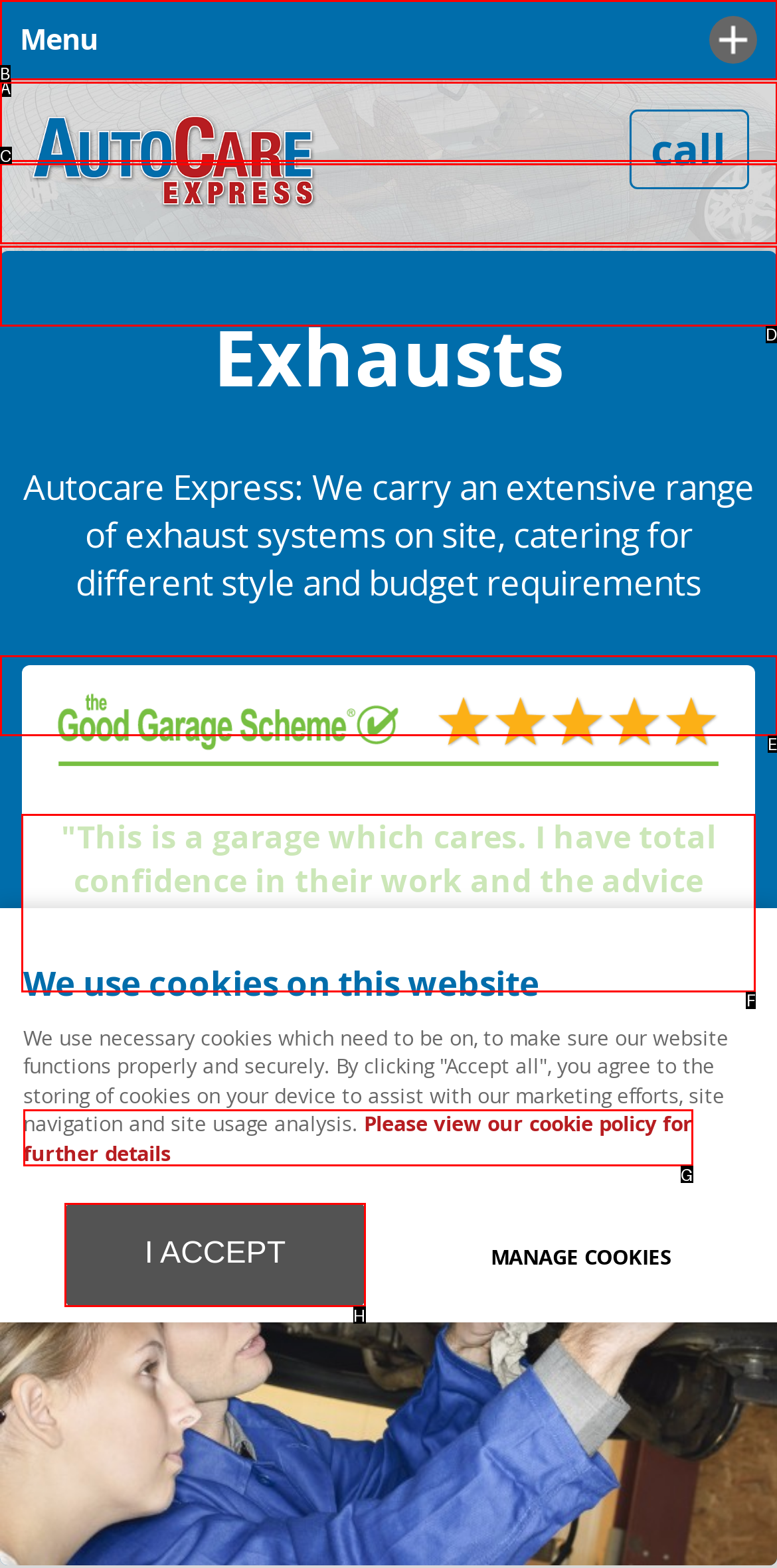Which UI element should you click on to achieve the following task: Learn more about exhausts? Provide the letter of the correct option.

D